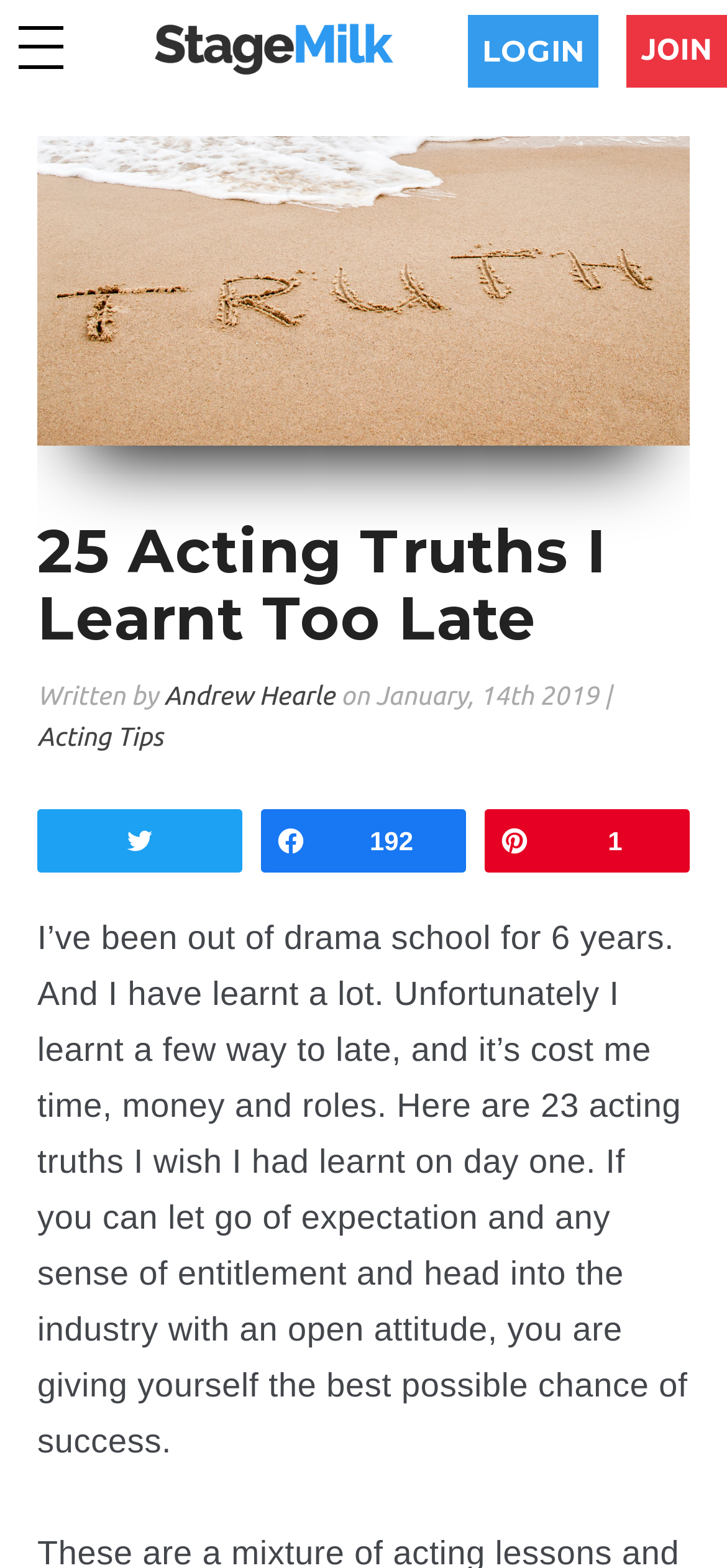What is the author's advice for success in the industry?
Using the image as a reference, answer the question in detail.

The author mentions that if you can 'let go of expectation and any sense of entitlement and head into the industry with an open attitude, you are giving yourself the best possible chance of success'.